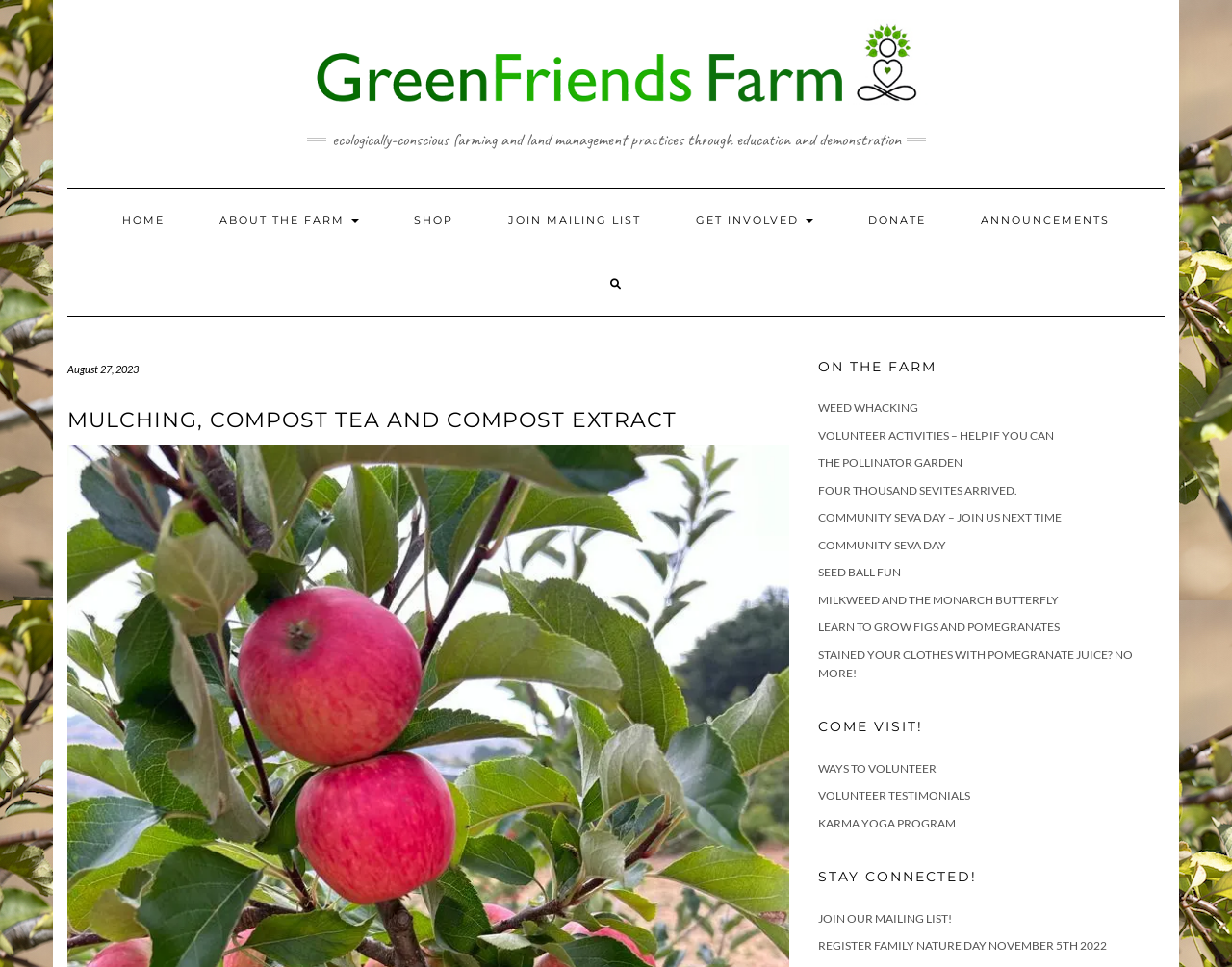Illustrate the webpage's structure and main components comprehensively.

The webpage is about GreenFriends Farm, an organization focused on ecologically-conscious farming and land management practices through education and demonstration. At the top left corner, there is a logo of GreenFriends Farm, accompanied by a link to the farm's homepage. Below the logo, there is a brief description of the farm's mission.

The main navigation menu is located at the top of the page, with links to various sections such as HOME, ABOUT THE FARM, SHOP, JOIN MAILING LIST, GET INVOLVED, and DONATE. There is also a search icon on the right side of the navigation menu.

The main content of the page is divided into three sections. The first section has a heading "MULCHING, COMPOST TEA AND COMPOST EXTRACT" and appears to be the main topic of the page. The second section has a heading "ON THE FARM" and contains links to various articles or news about the farm, such as WEED WHACKING, VOLUNTEER ACTIVITIES, and THE POLLINATOR GARDEN. The third section has a heading "COME VISIT!" and contains links to information about visiting the farm, including WAYS TO VOLUNTEER, VOLUNTEER TESTIMONIALS, and KARMA YOGA PROGRAM.

At the bottom of the page, there is a section with a heading "STAY CONNECTED!" and contains links to join the mailing list and register for events. There are a total of 15 links in the "ON THE FARM" section and 4 links in the "COME VISIT!" section.